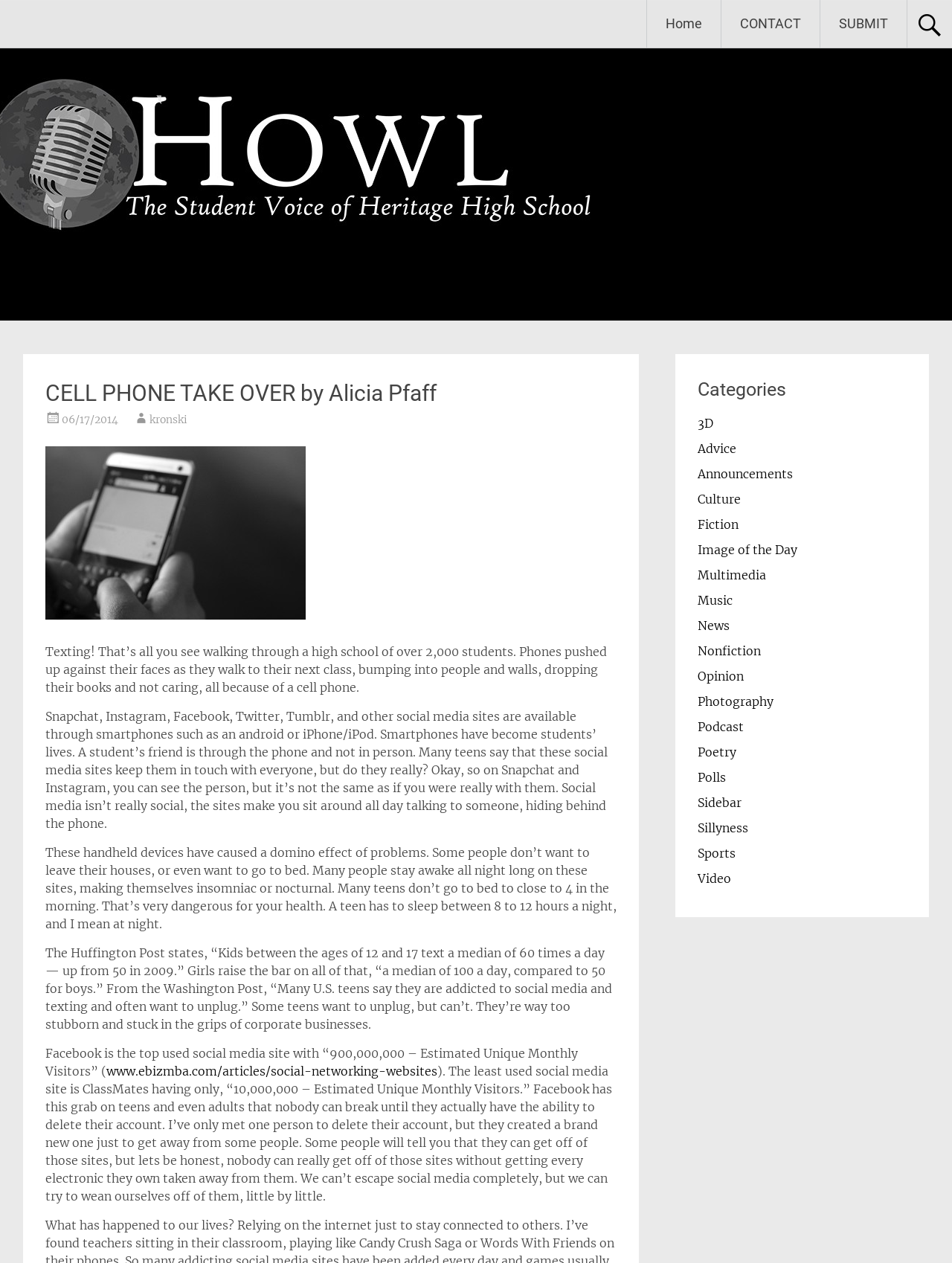Determine the bounding box coordinates for the HTML element described here: "HOWL HERITAGE".

[0.02, 0.006, 0.235, 0.031]